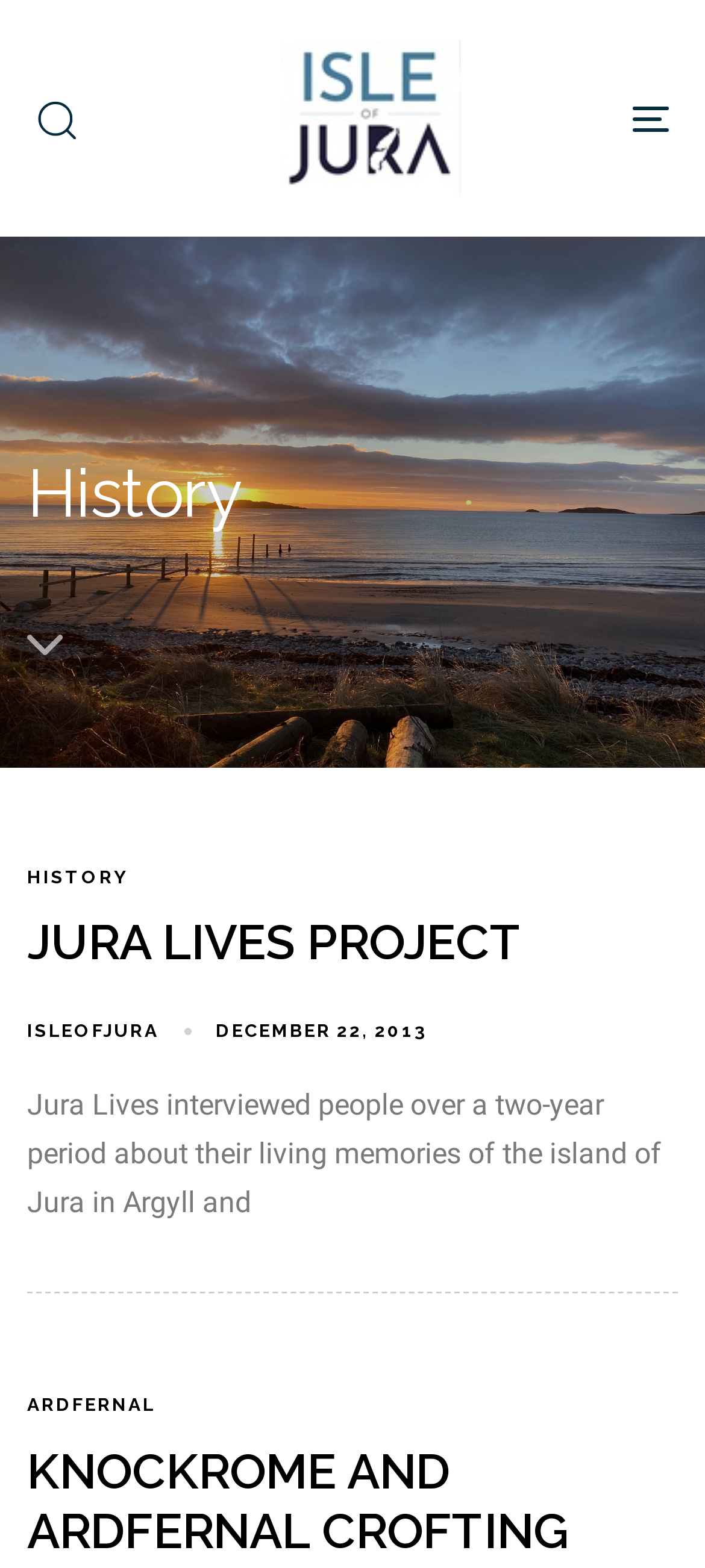Please identify the bounding box coordinates of the clickable element to fulfill the following instruction: "Read about JURA LIVES PROJECT". The coordinates should be four float numbers between 0 and 1, i.e., [left, top, right, bottom].

[0.038, 0.582, 0.962, 0.62]